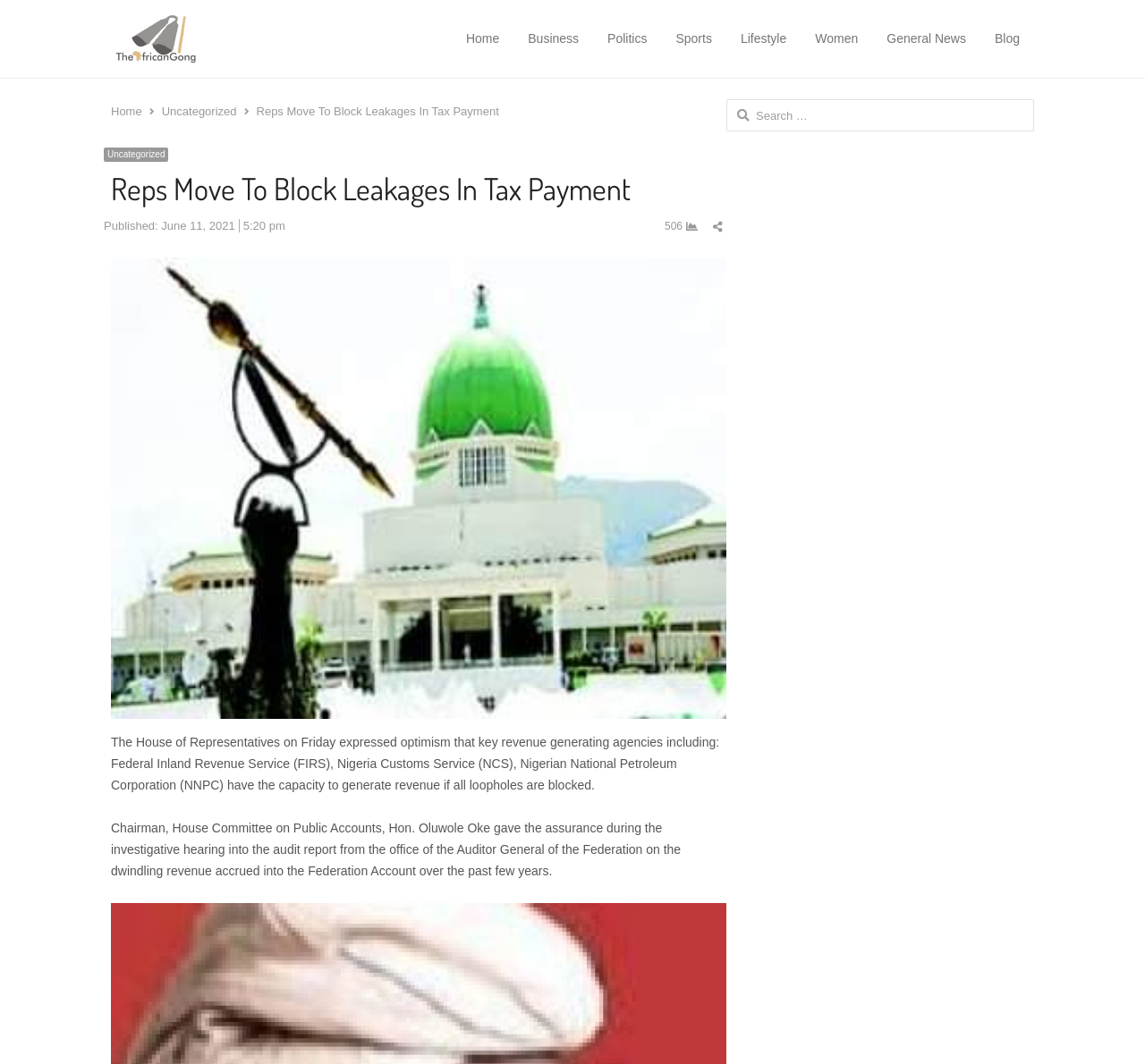Find the bounding box coordinates of the element I should click to carry out the following instruction: "Share this post".

[0.619, 0.205, 0.634, 0.222]